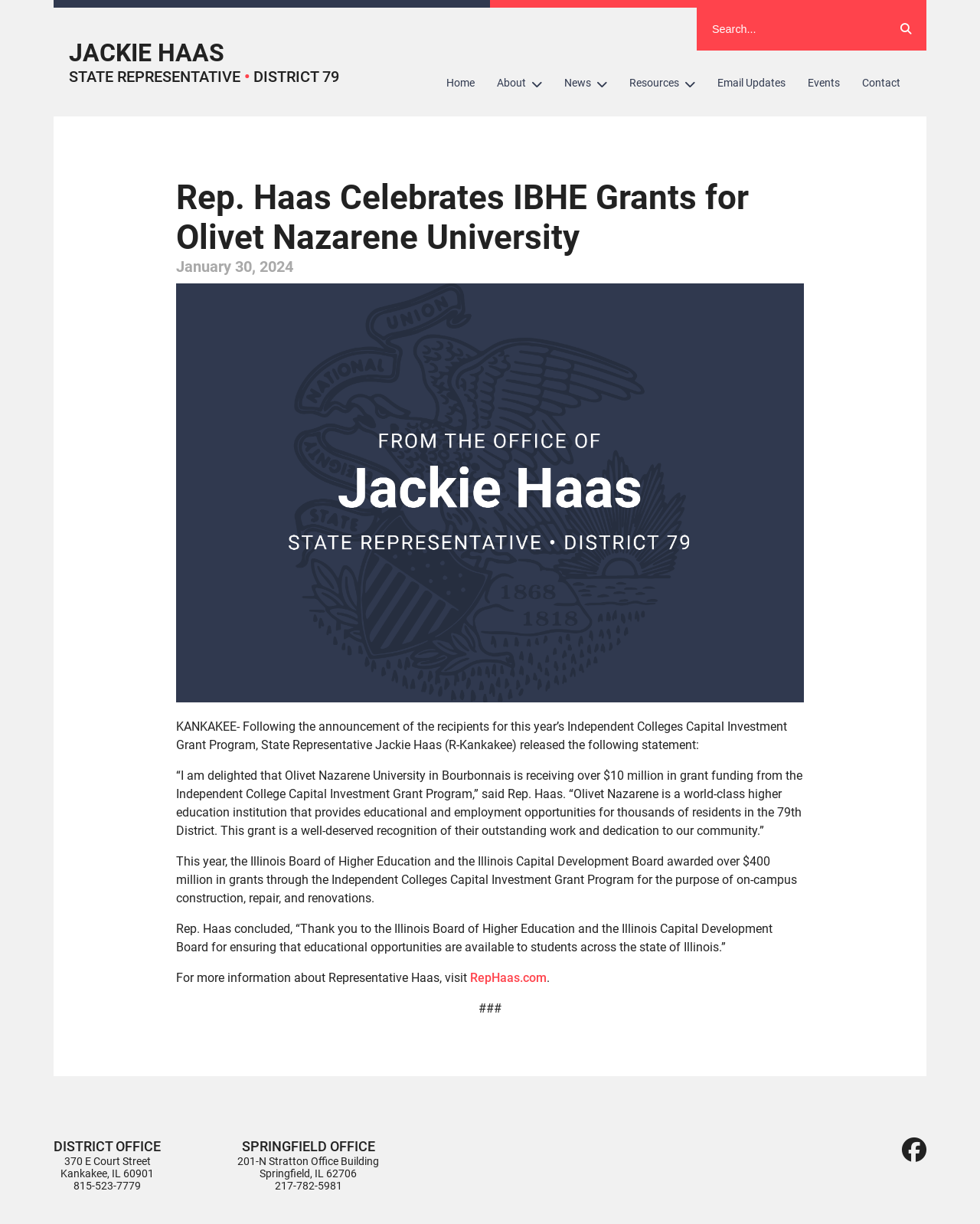Locate and extract the headline of this webpage.

Rep. Haas Celebrates IBHE Grants for Olivet Nazarene University